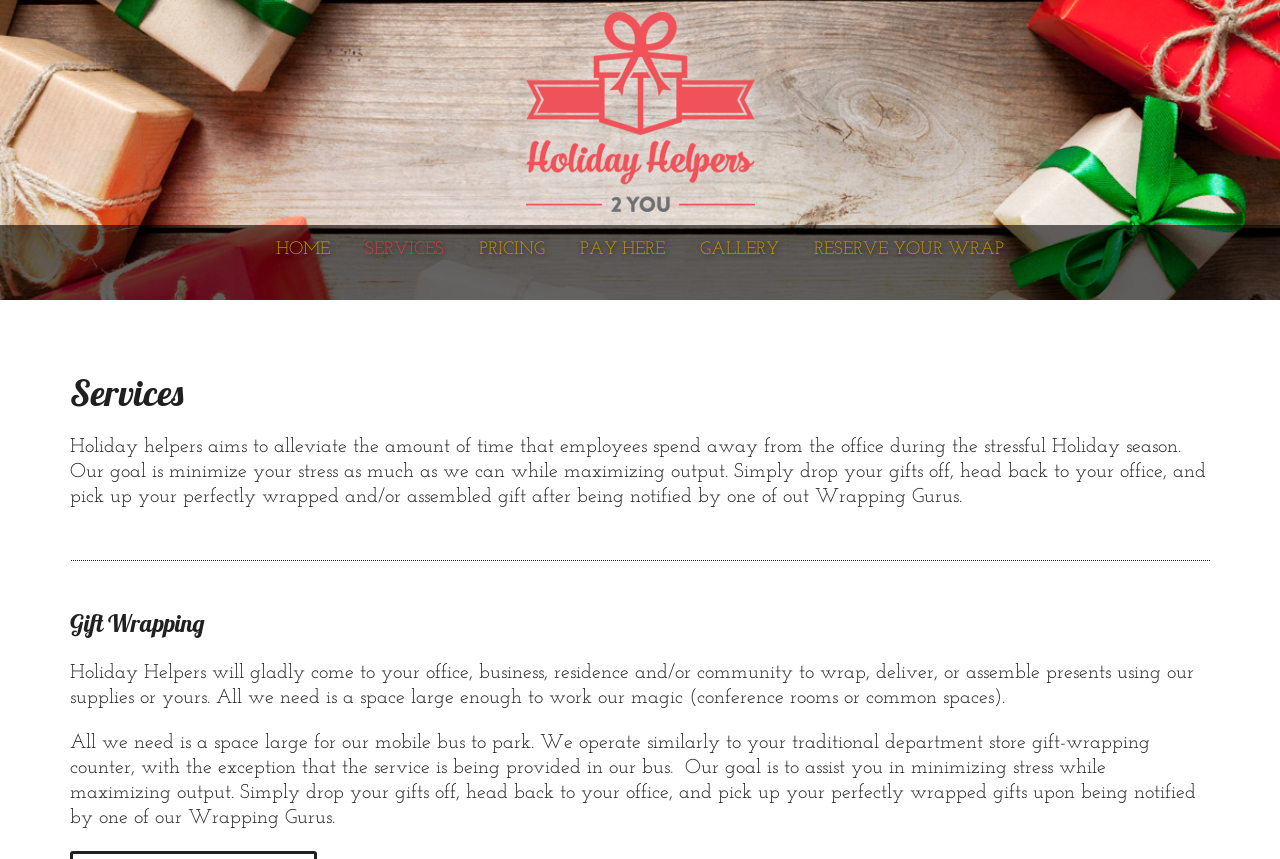What is unique about Holiday Helpers' gift wrapping service?
Look at the screenshot and give a one-word or phrase answer.

Mobile bus